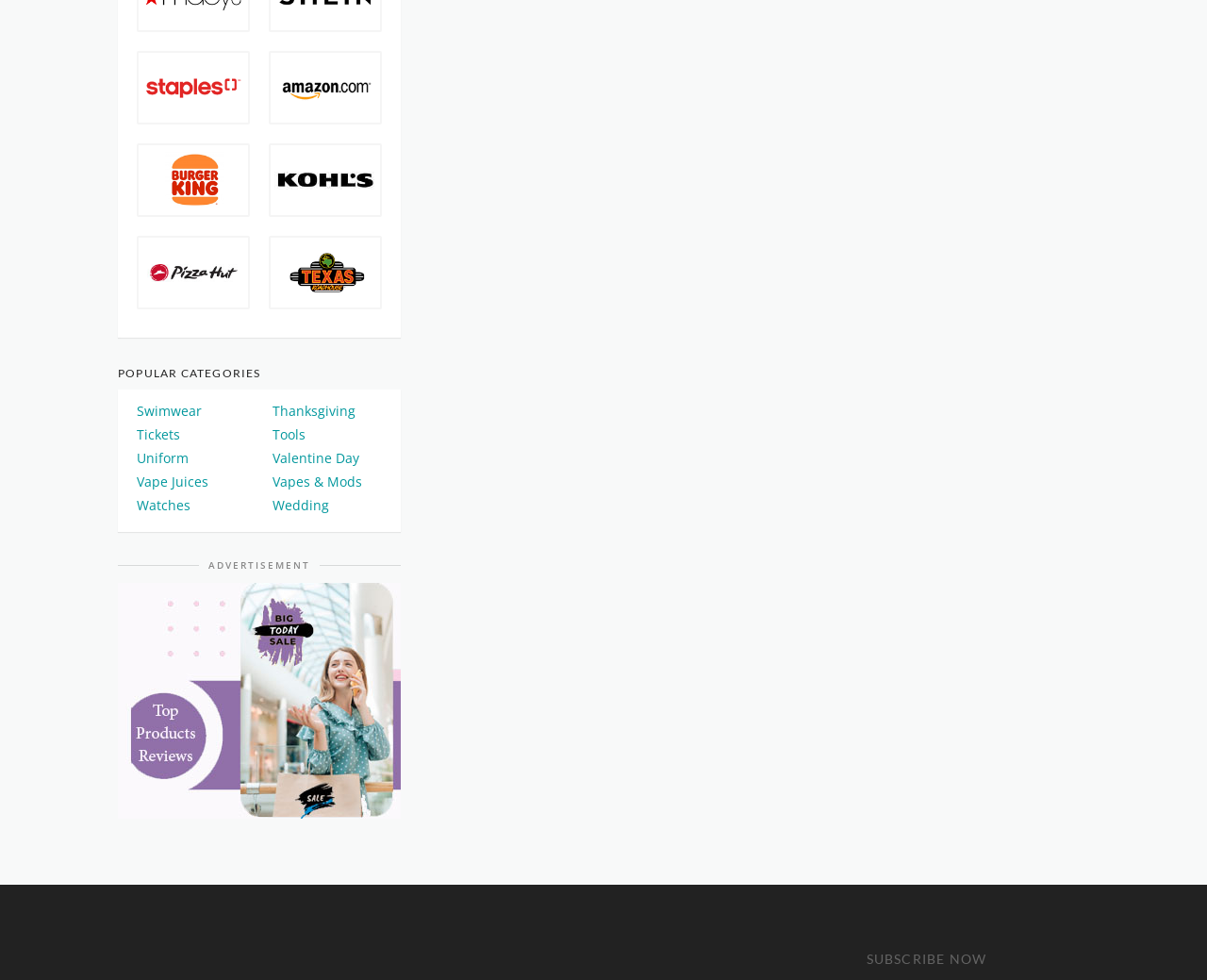Please determine the bounding box coordinates of the element to click in order to execute the following instruction: "Subscribe now". The coordinates should be four float numbers between 0 and 1, specified as [left, top, right, bottom].

[0.718, 0.97, 0.902, 0.988]